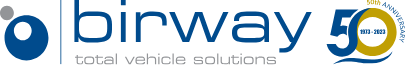Respond to the question below with a single word or phrase:
What is the significance of the circular emblem?

50th anniversary